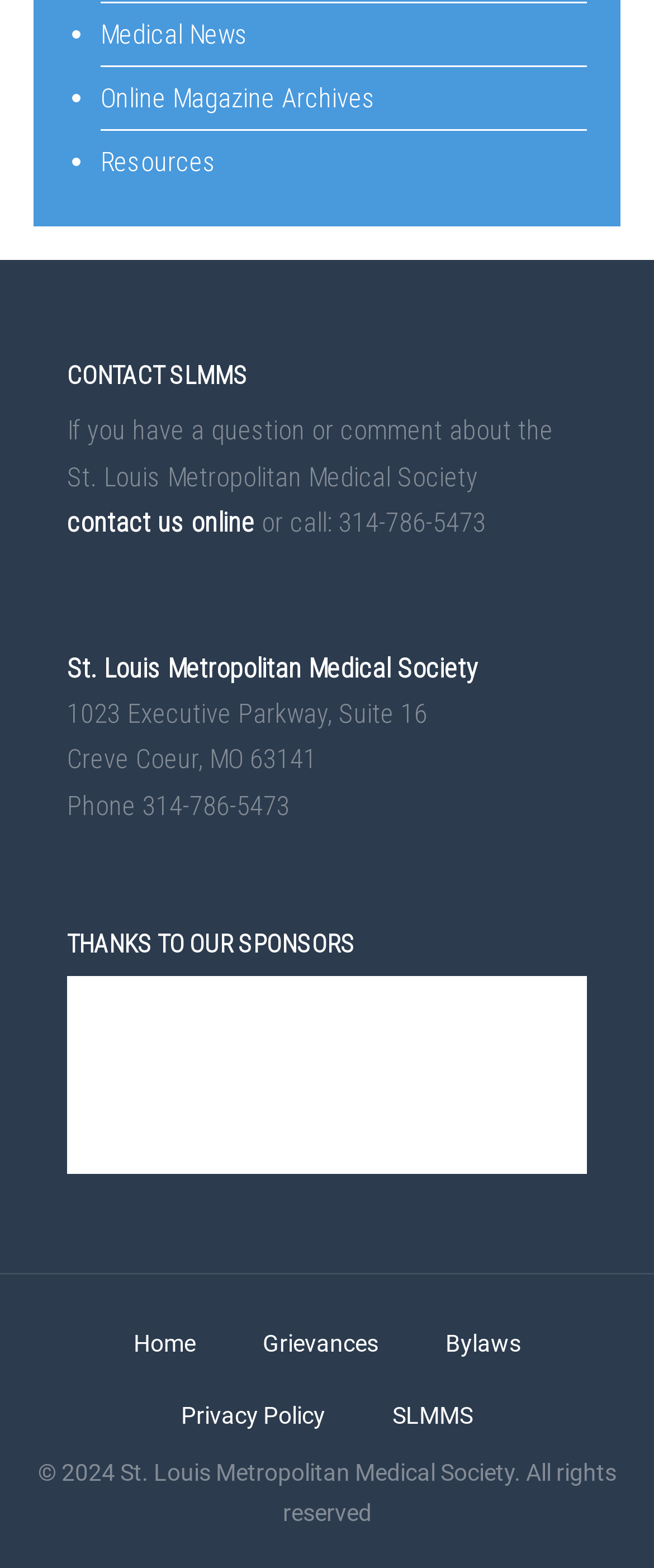Answer succinctly with a single word or phrase:
What is the address of the medical society?

1023 Executive Parkway, Suite 16, Creve Coeur, MO 63141